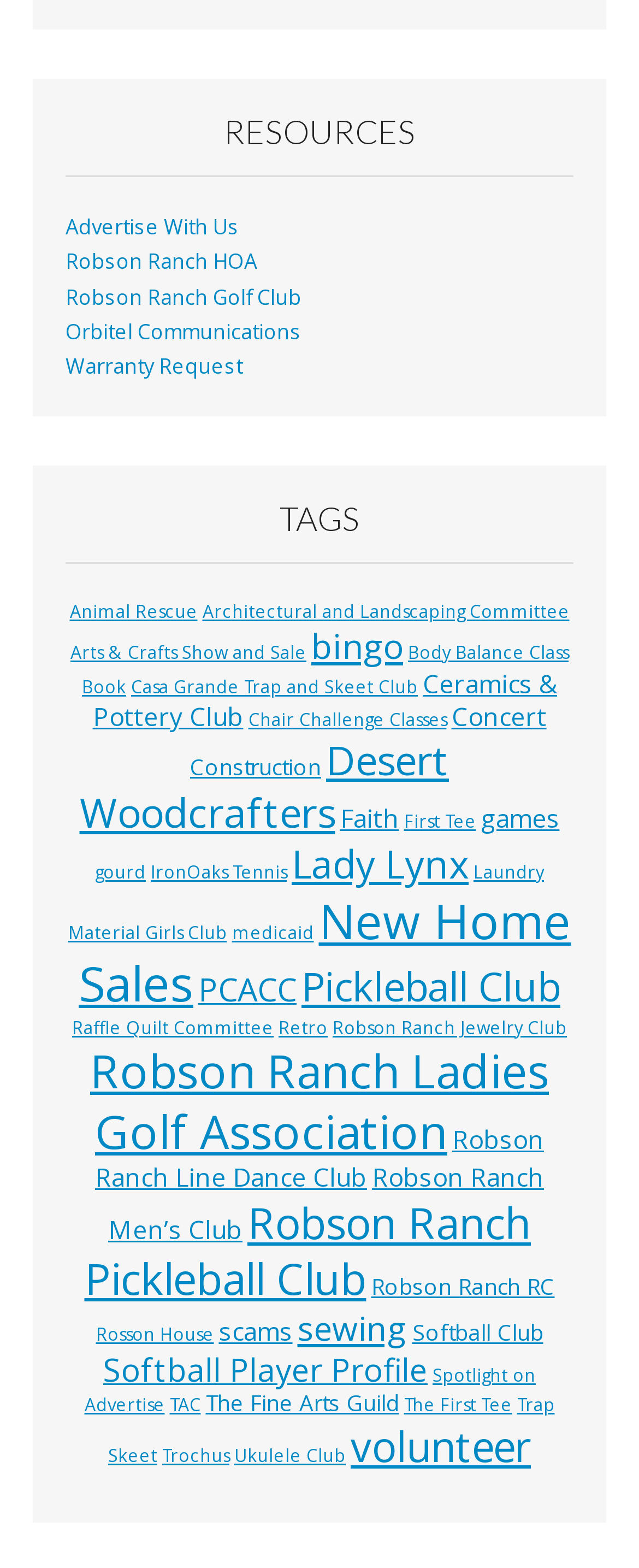Highlight the bounding box coordinates of the element that should be clicked to carry out the following instruction: "Explore Robson Ranch HOA". The coordinates must be given as four float numbers ranging from 0 to 1, i.e., [left, top, right, bottom].

[0.103, 0.158, 0.403, 0.176]